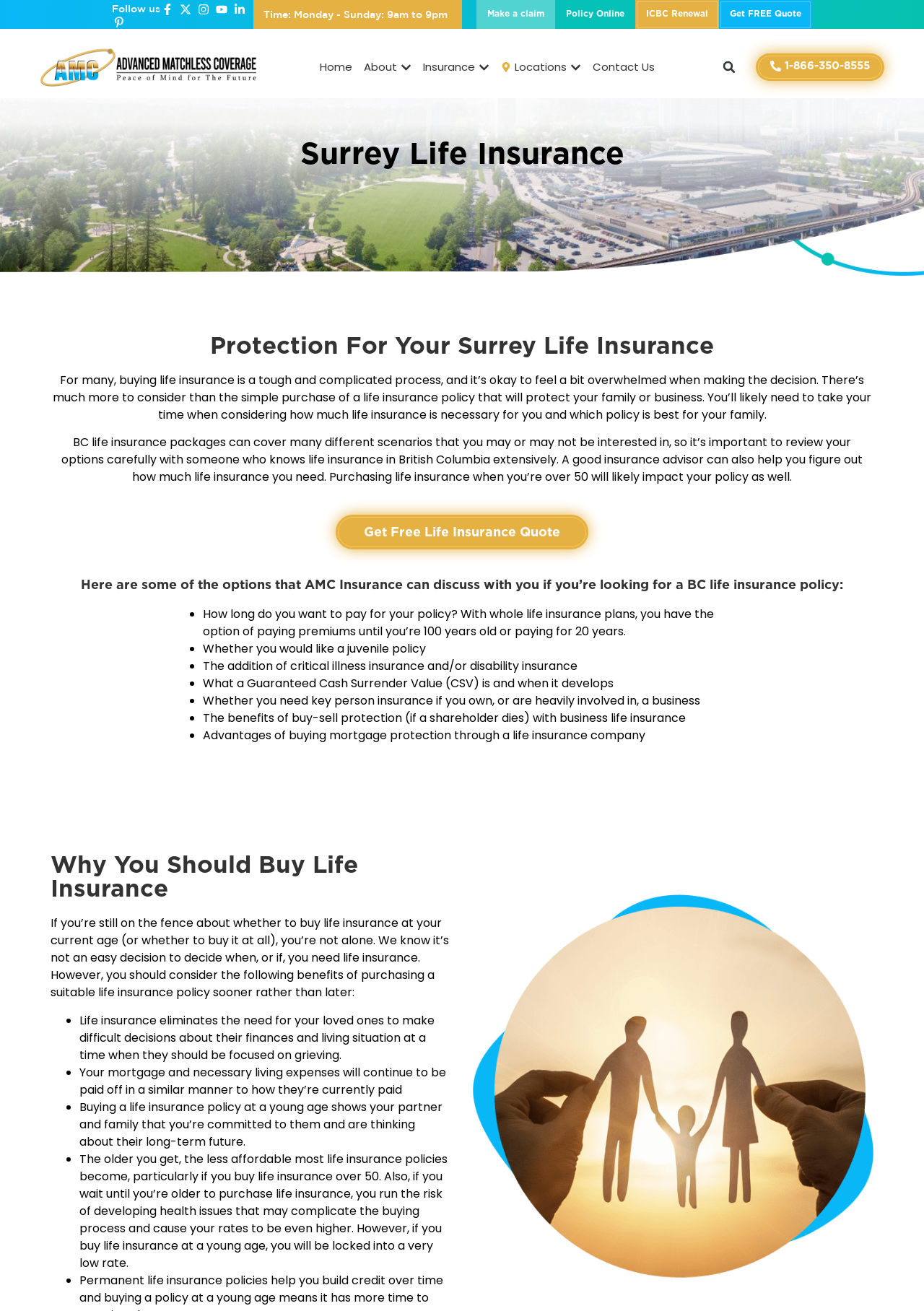What is the phone number to call for insurance?
Please use the visual content to give a single word or phrase answer.

1-866-350-8555